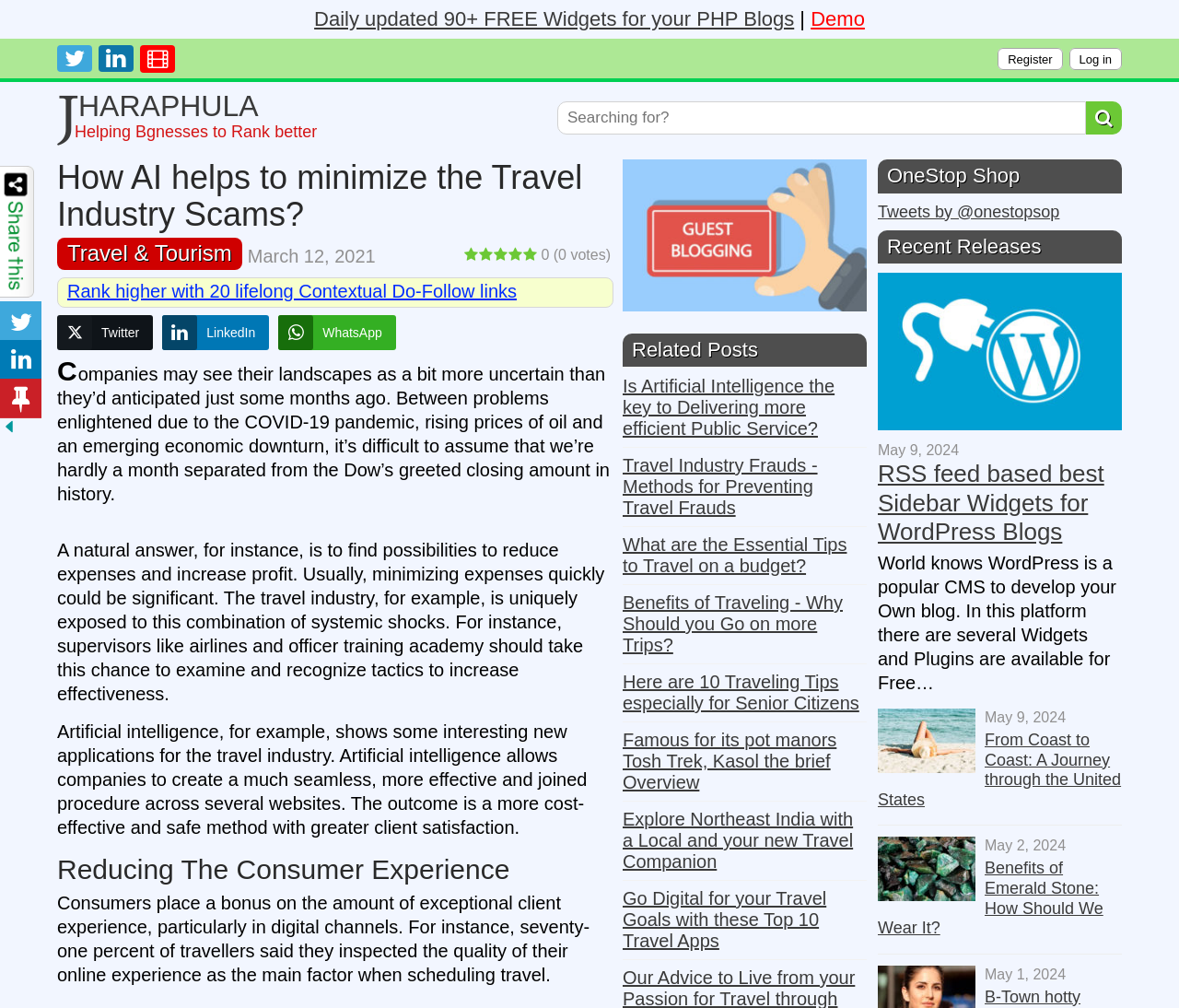What is the topic of the article?
Can you give a detailed and elaborate answer to the question?

The topic of the article can be determined by looking at the heading 'How AI helps to minimize the Travel Industry Scams?' which is the main attraction of the webpage. This heading is prominent and stands out, indicating that the article is about the travel industry and how AI can help minimize scams in this industry.